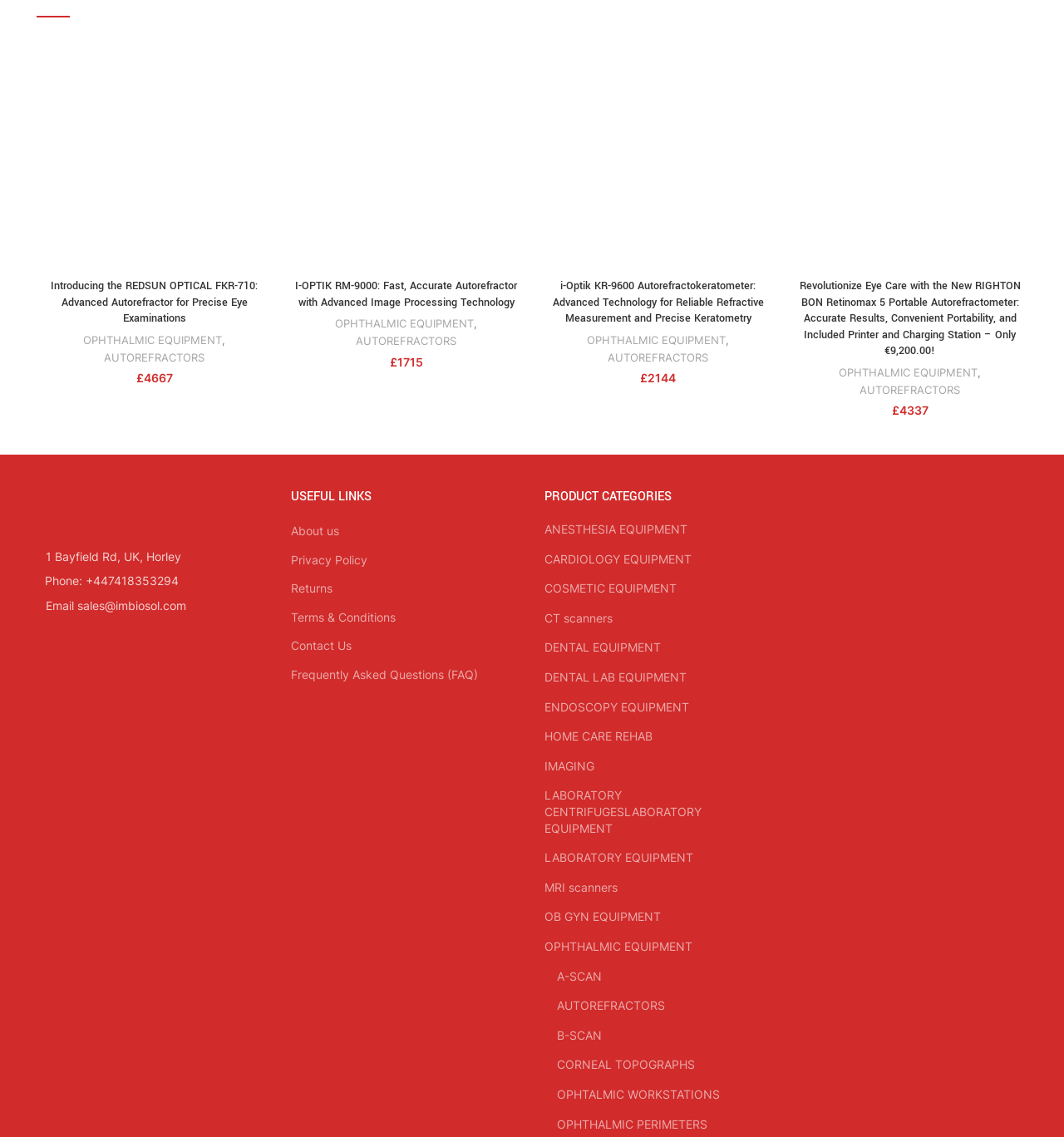Identify the bounding box for the UI element described as: "DENTAL LAB EQUIPMENT". Ensure the coordinates are four float numbers between 0 and 1, formatted as [left, top, right, bottom].

[0.512, 0.583, 0.707, 0.609]